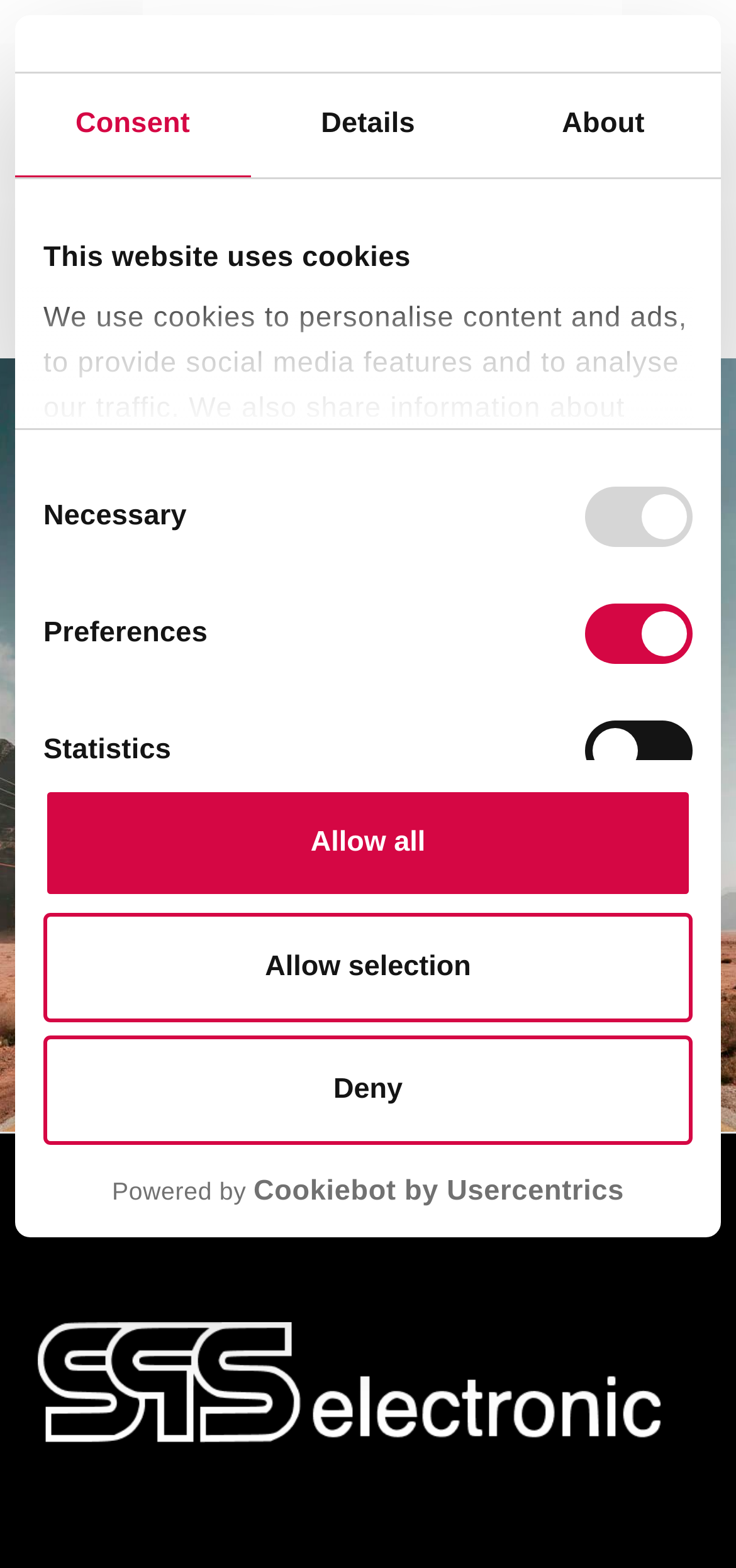Locate the bounding box coordinates of the clickable element to fulfill the following instruction: "View your account". Provide the coordinates as four float numbers between 0 and 1 in the format [left, top, right, bottom].

[0.779, 0.149, 0.856, 0.195]